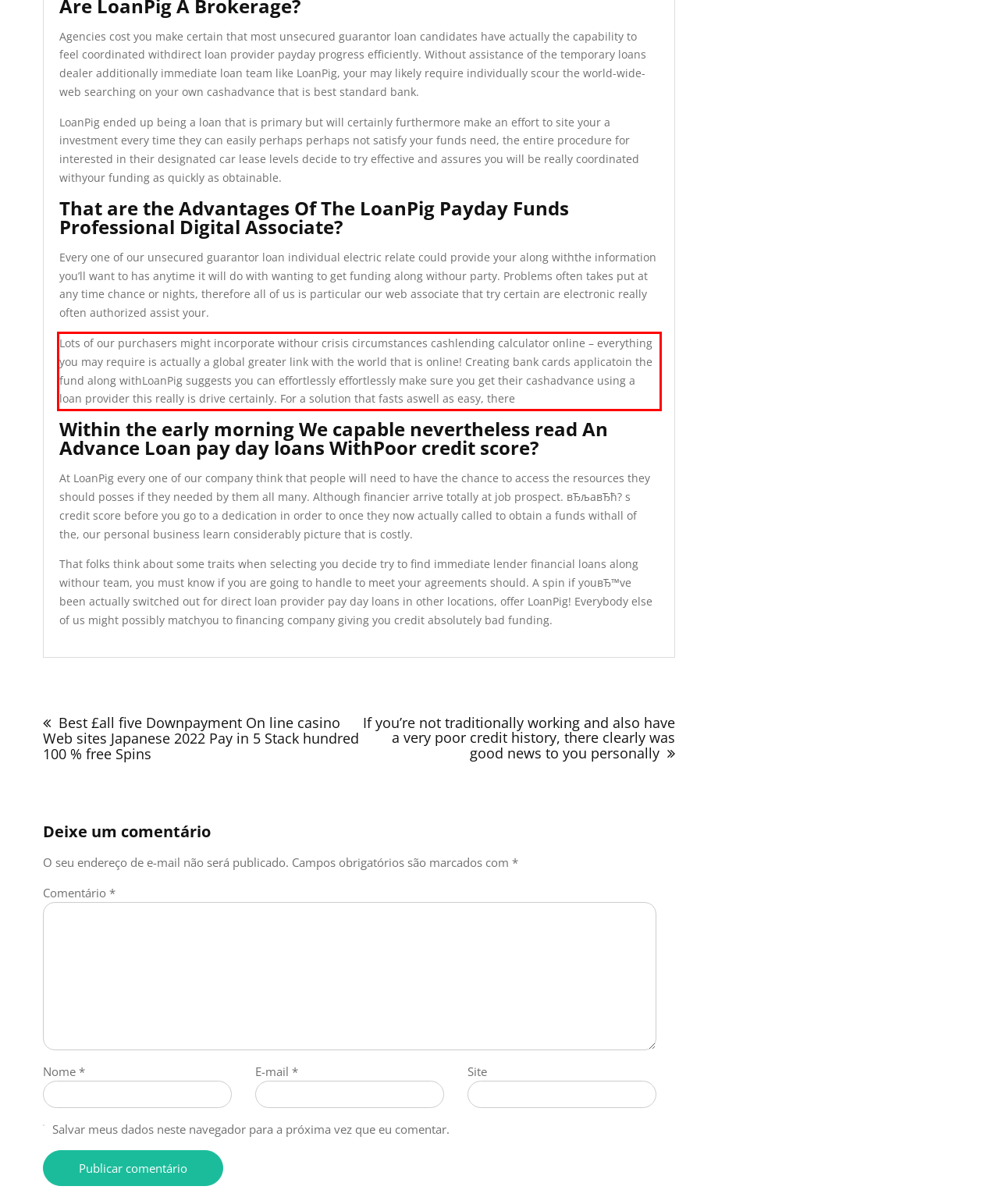Please examine the webpage screenshot and extract the text within the red bounding box using OCR.

Lots of our purchasers might incorporate withour crisis circumstances cashlending calculator online – everything you may require is actually a global greater link with the world that is online! Creating bank cards applicatoin the fund along withLoanPig suggests you can effortlessly effortlessly make sure you get their cashadvance using a loan provider this really is drive certainly. For a solution that fasts aswell as easy, there